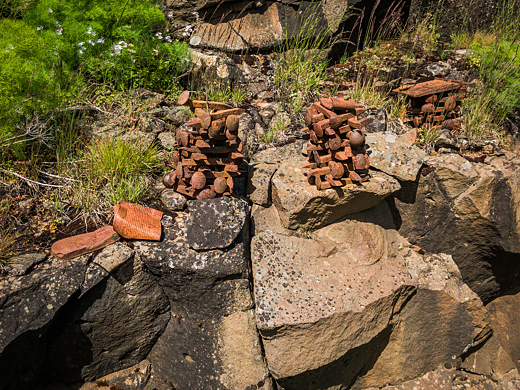Give a meticulous account of what the image depicts.

In this photograph, two distinct piles of red bricks are prominently displayed atop rugged stone formations. The bricks, arranged in a somewhat structured yet natural manner, create a striking contrast against the earthy tones of the surrounding rocks. To the left, a single larger piece of brick lies separately. The scene is framed by vibrant greenery, including scattered patches of grass and small white flowers, which add a touch of color and life to the stark textures of the rocks. The sunlight illuminates the scene, enhancing the warm tones of the bricks and the gritty surfaces of the stones, evoking a sense of rustic charm in this outdoor setting.